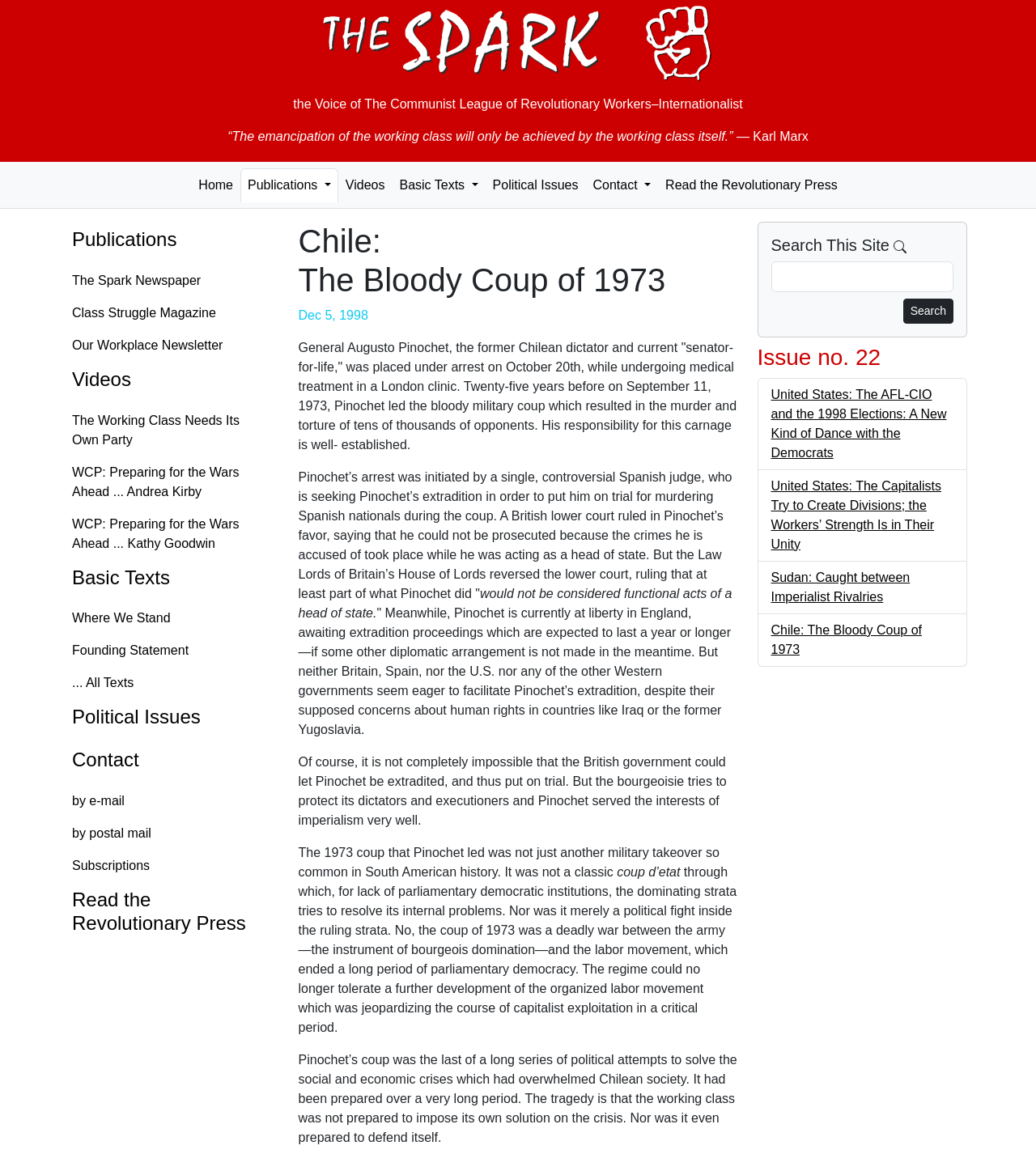Please pinpoint the bounding box coordinates for the region I should click to adhere to this instruction: "Contact by e-mail".

[0.057, 0.68, 0.269, 0.708]